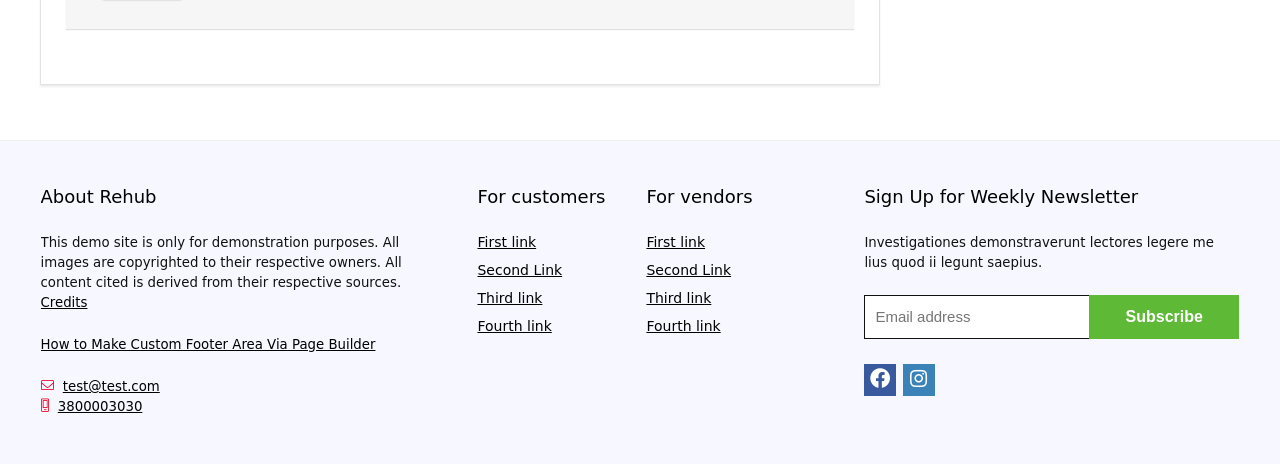Please identify the bounding box coordinates of the element's region that should be clicked to execute the following instruction: "Subscribe to the newsletter". The bounding box coordinates must be four float numbers between 0 and 1, i.e., [left, top, right, bottom].

[0.851, 0.636, 0.968, 0.731]